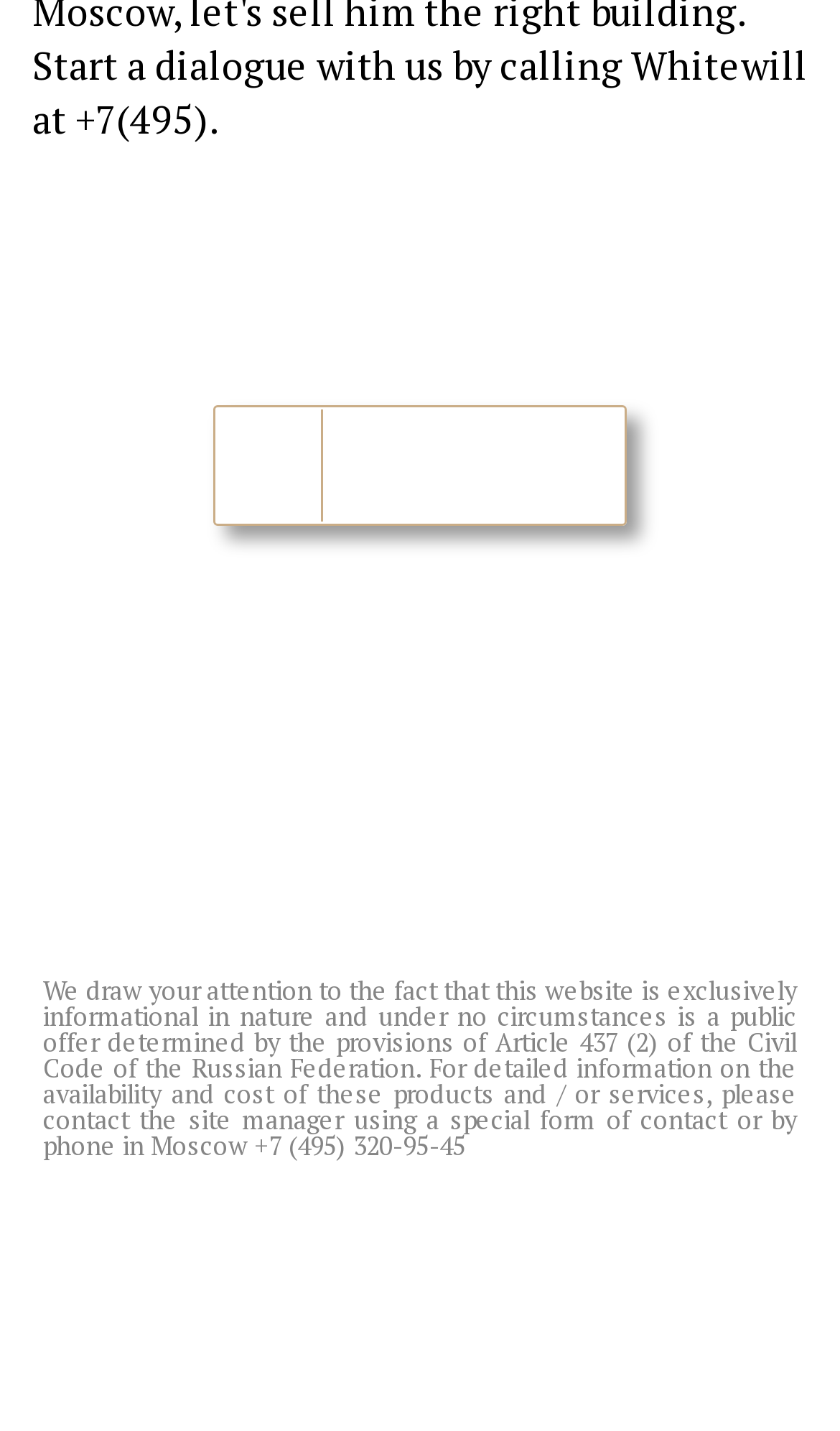Refer to the screenshot and answer the following question in detail:
What is the address of the headquarters?

I found the address by reading the StaticText element with the text 'Moscow, Presnenskaya naberezhnaya, 6/2, Empire Tower, office 4315' which is located below the headquarters title.